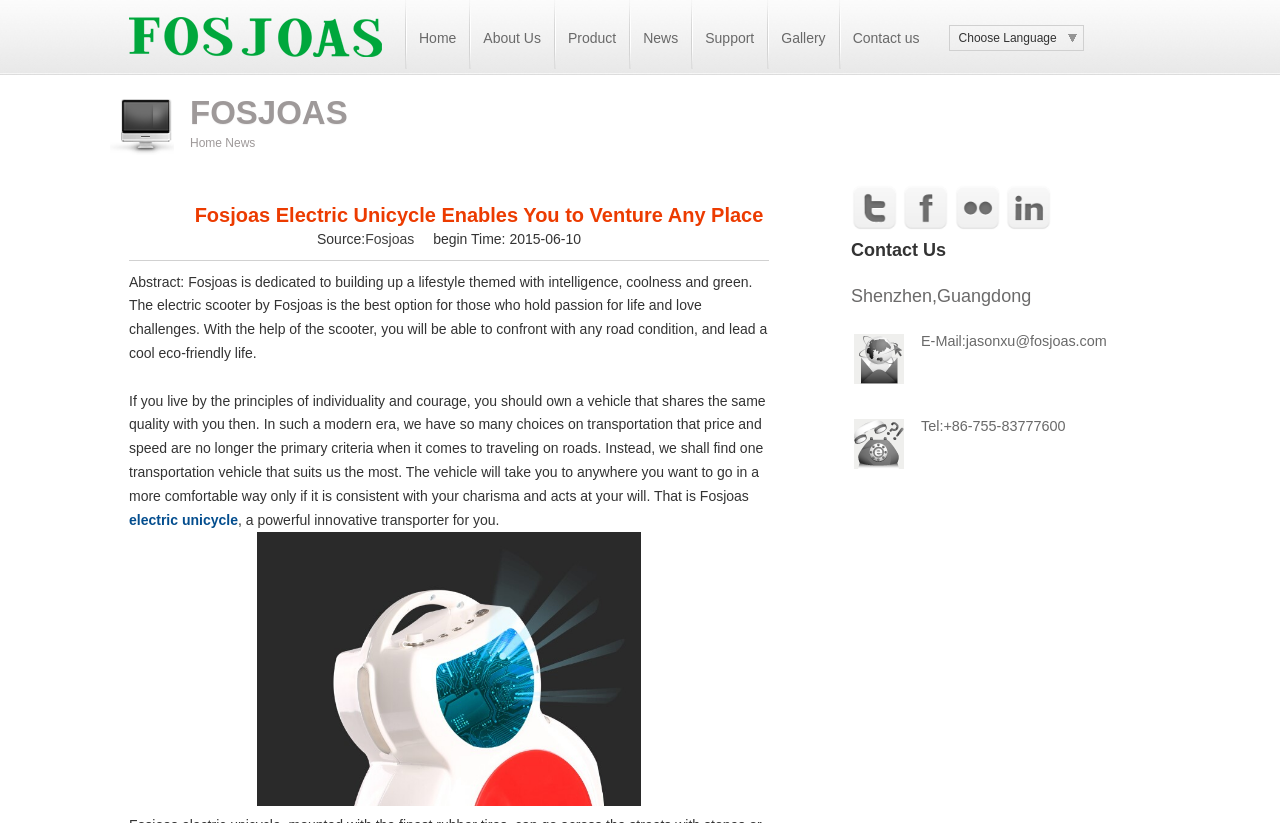Please provide a comprehensive response to the question based on the details in the image: What is the location of Fosjoas' office?

The location of Fosjoas' office can be found in the contact us section of the webpage, where it is written as 'Shenzhen, Guangdong'. This is the address of the company's office.